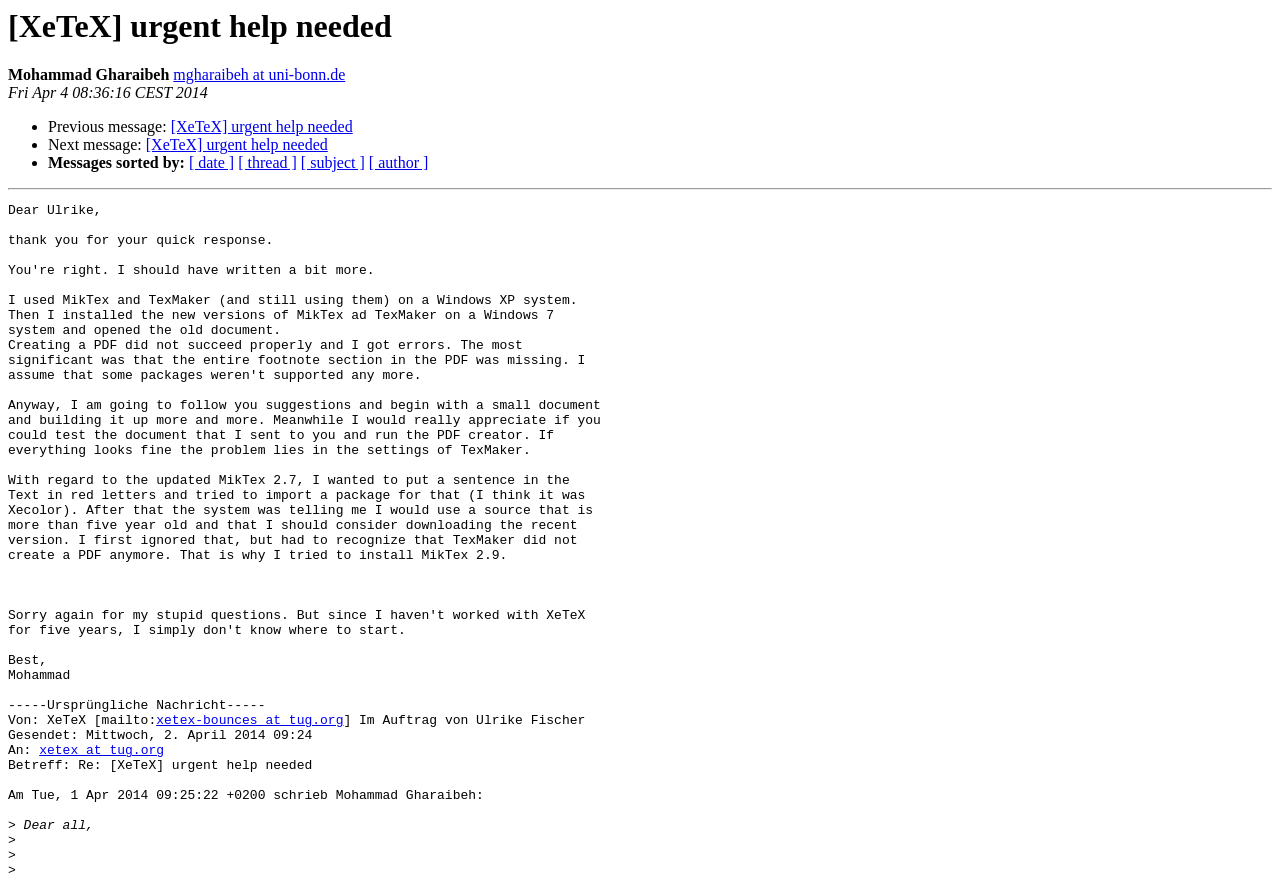What is the main heading of this webpage? Please extract and provide it.

[XeTeX] urgent help needed